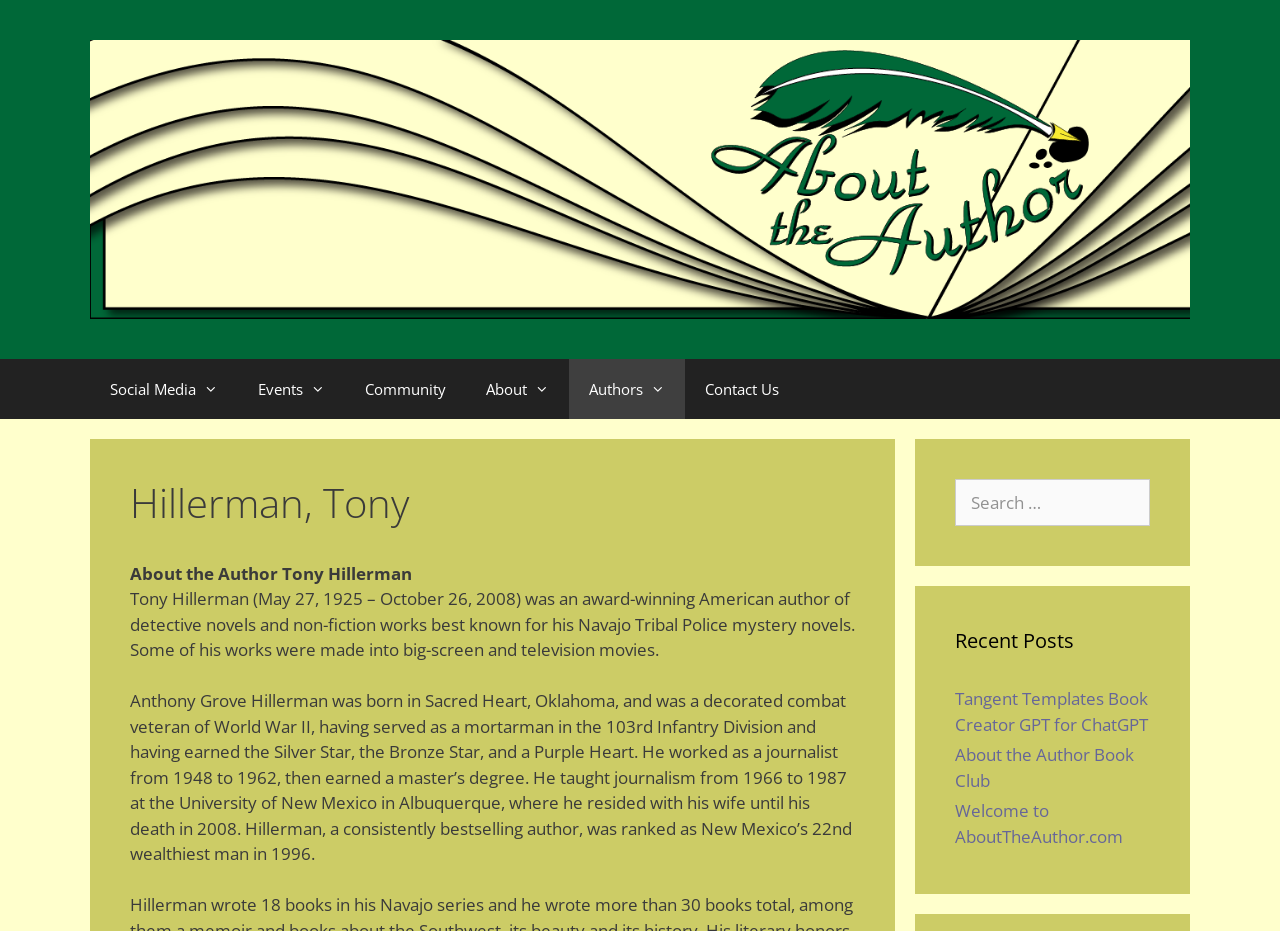Articulate a detailed summary of the webpage's content and design.

This webpage is about Tony Hillerman, an American author. At the top, there is a banner with a site title and a link to "About The Author" with an accompanying image. Below the banner, there is a primary navigation menu with links to social media, events, community, about, authors, and contact us.

The main content of the page is divided into two sections. On the left, there is a header with the author's name, "Hillerman, Tony", followed by a brief biography that spans multiple paragraphs. The biography provides information about Tony Hillerman's life, including his birth and death dates, his career as a journalist and author, and his military service.

On the right, there is a complementary section with a search box and a heading "Recent Posts" followed by three links to recent articles, including "Tangent Templates Book Creator GPT for ChatGPT", "About the Author Book Club", and "Welcome to AboutTheAuthor.com".